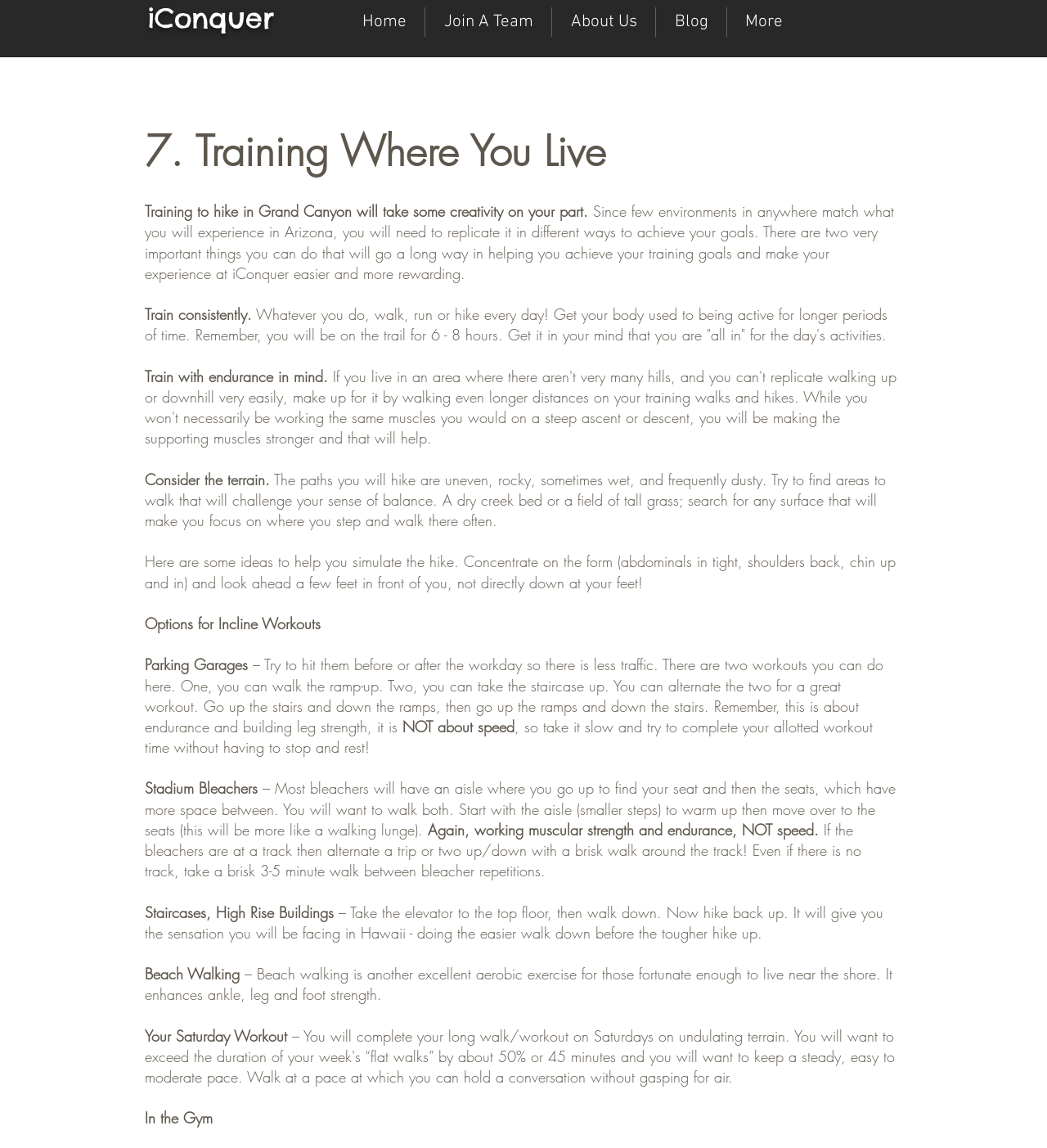Identify the bounding box for the UI element described as: "About Us". Ensure the coordinates are four float numbers between 0 and 1, formatted as [left, top, right, bottom].

[0.527, 0.006, 0.626, 0.032]